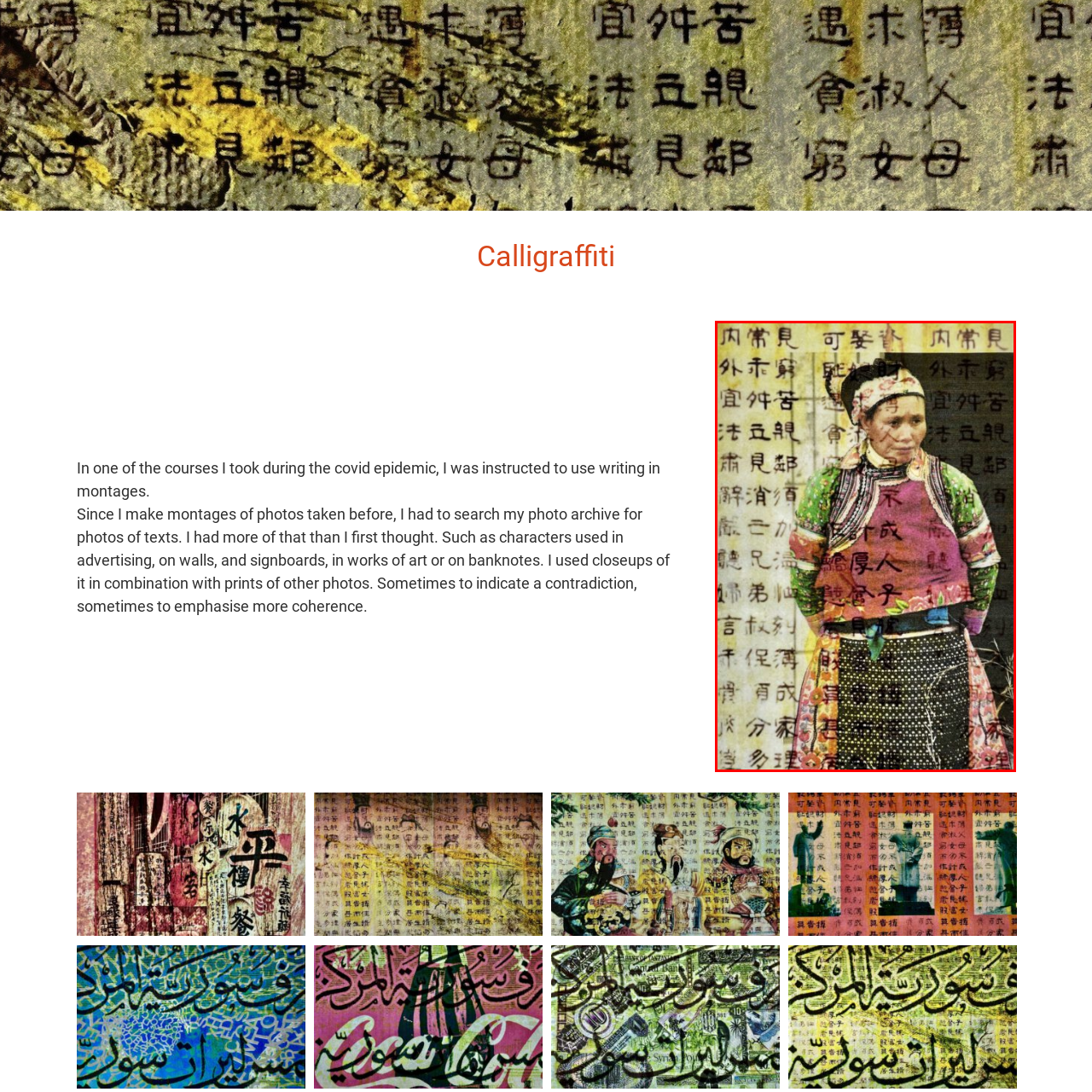What is the significance of the script?
Direct your attention to the image encased in the red bounding box and answer the question thoroughly, relying on the visual data provided.

The script in the background of the image is intertwined with the woman's portrait, suggesting a deep connection between her personal identity and cultural expression. The script is likely from a language significant to her identity, possibly linked to the Yi minority, an ethnic group in China.